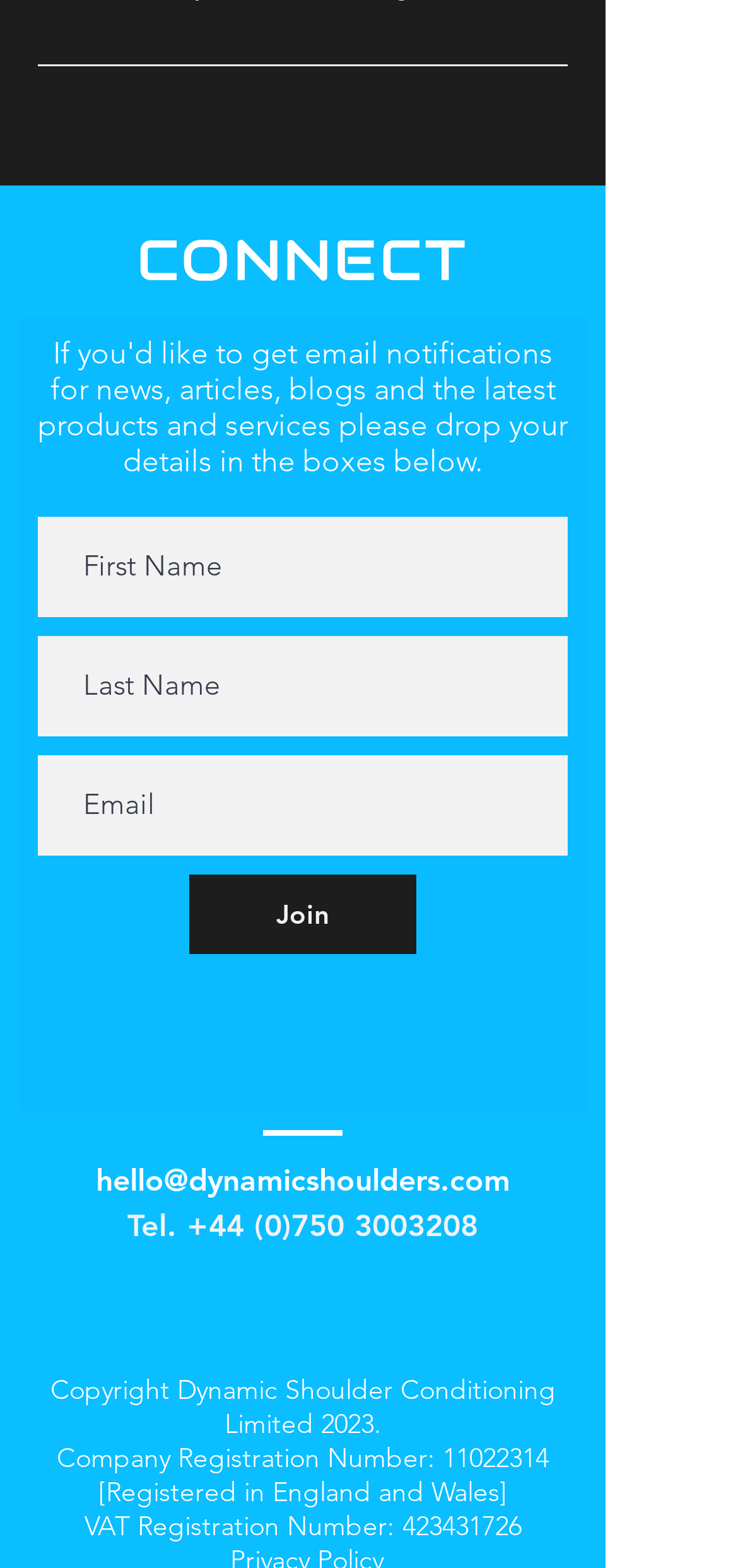Identify the bounding box coordinates of the section that should be clicked to achieve the task described: "Send an email to hello@dynamicshoulders.com".

[0.129, 0.742, 0.691, 0.765]